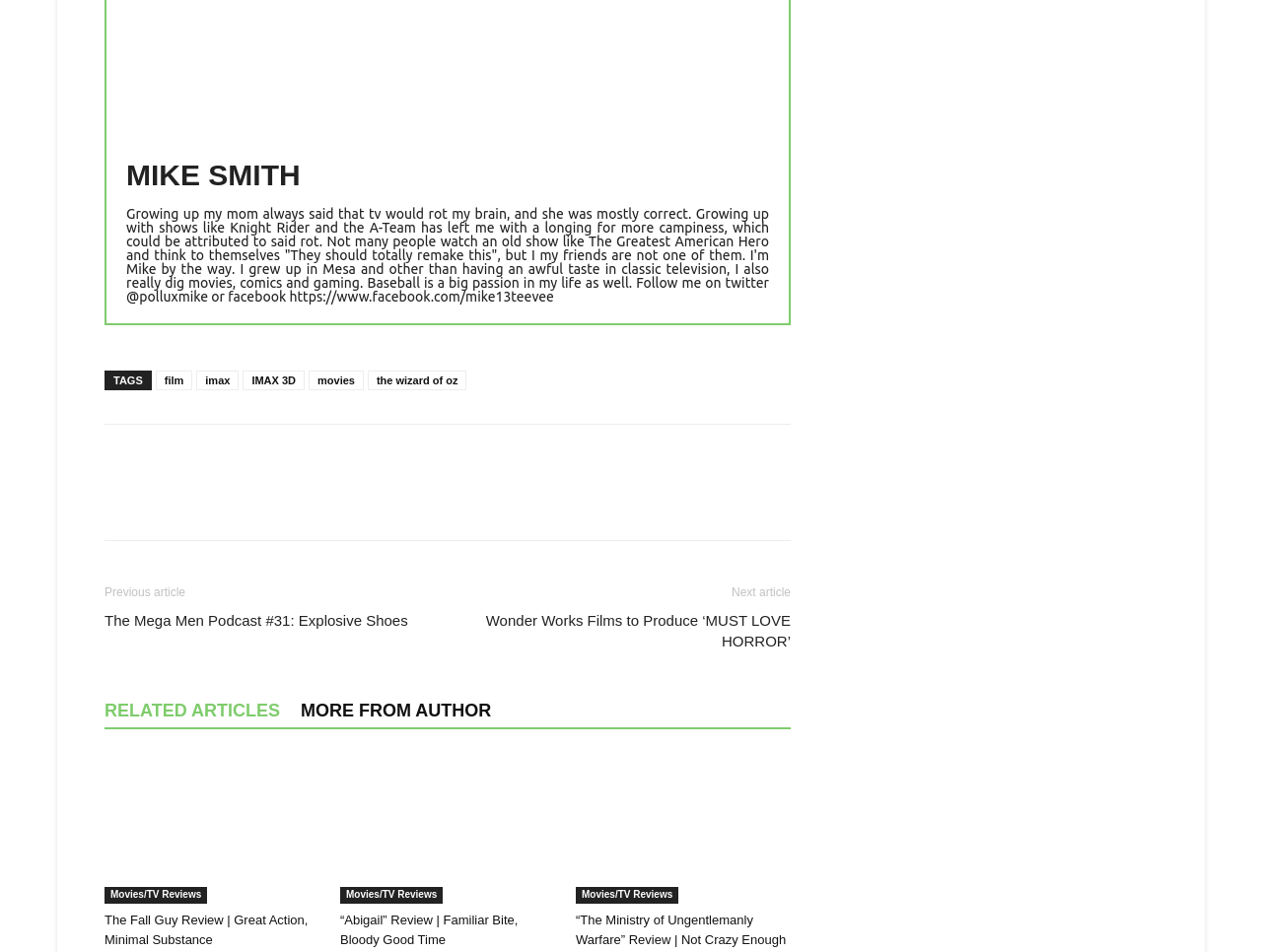What is the category of the article 'The Fall Guy Review'?
Answer the question with just one word or phrase using the image.

Movies/TV Reviews